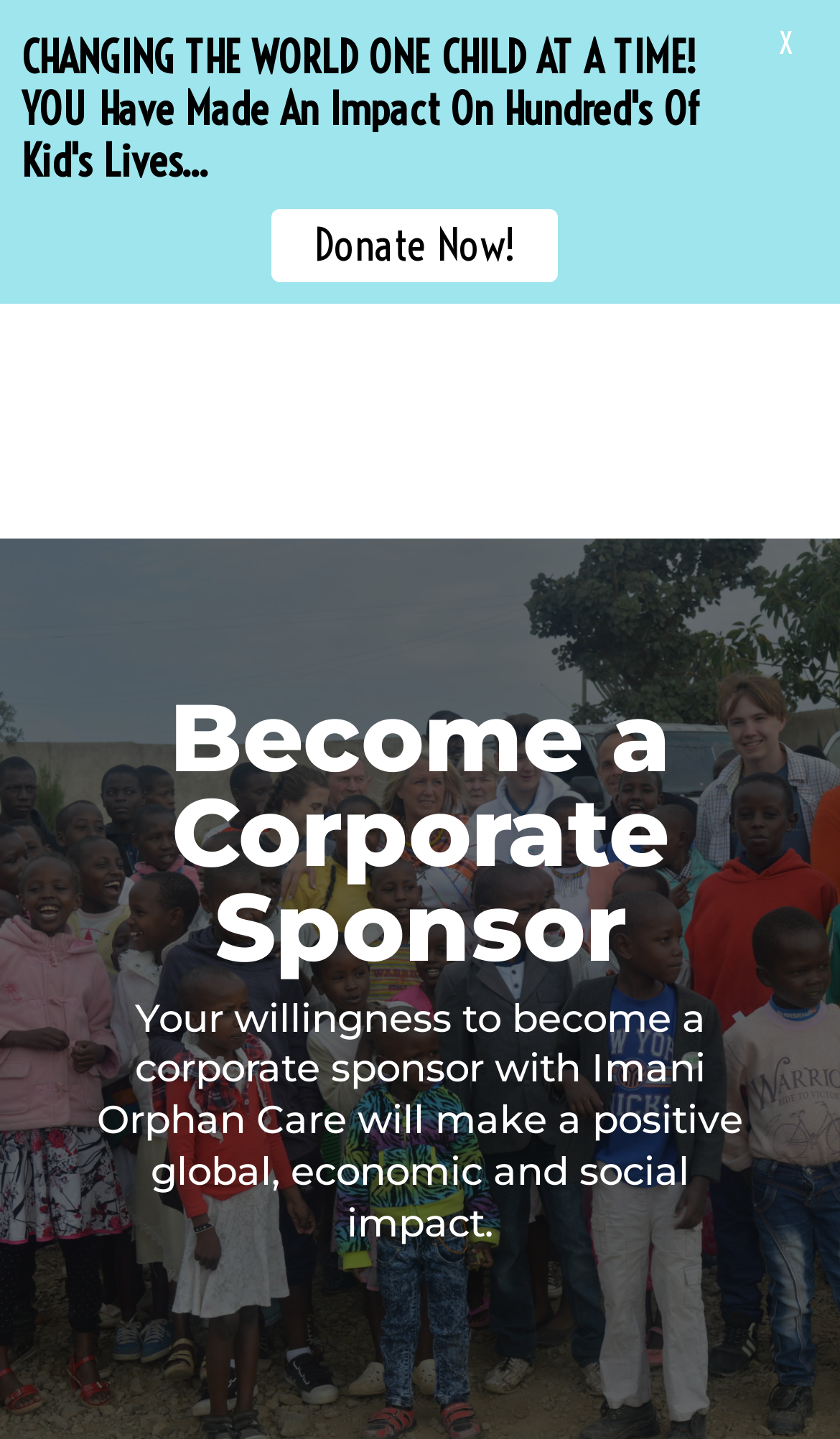Provide a brief response using a word or short phrase to this question:
What is the organization's slogan?

CHANGING THE WORLD ONE CHILD AT A TIME!